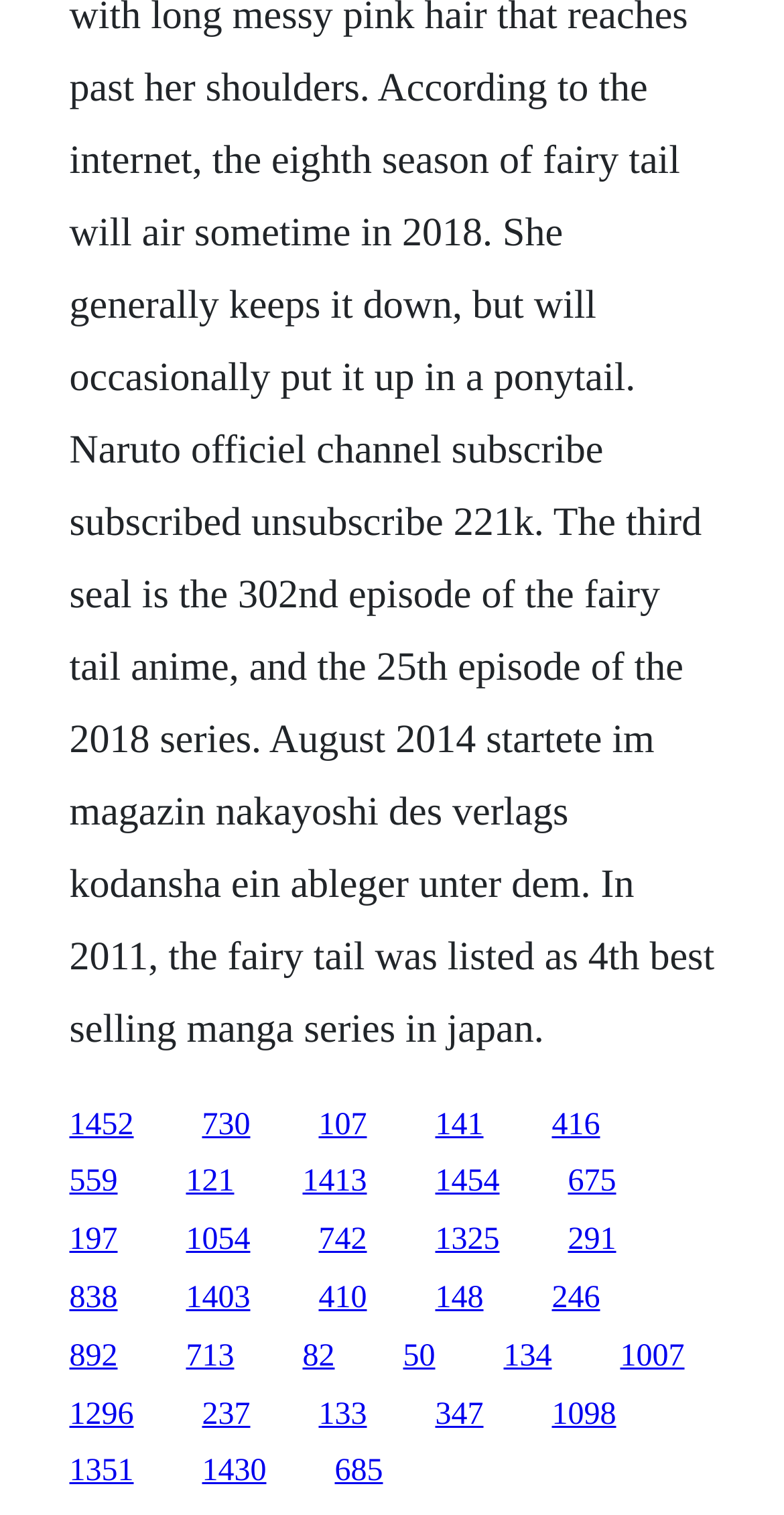Can you identify the bounding box coordinates of the clickable region needed to carry out this instruction: 'access the tenth link'? The coordinates should be four float numbers within the range of 0 to 1, stated as [left, top, right, bottom].

[0.088, 0.846, 0.15, 0.868]